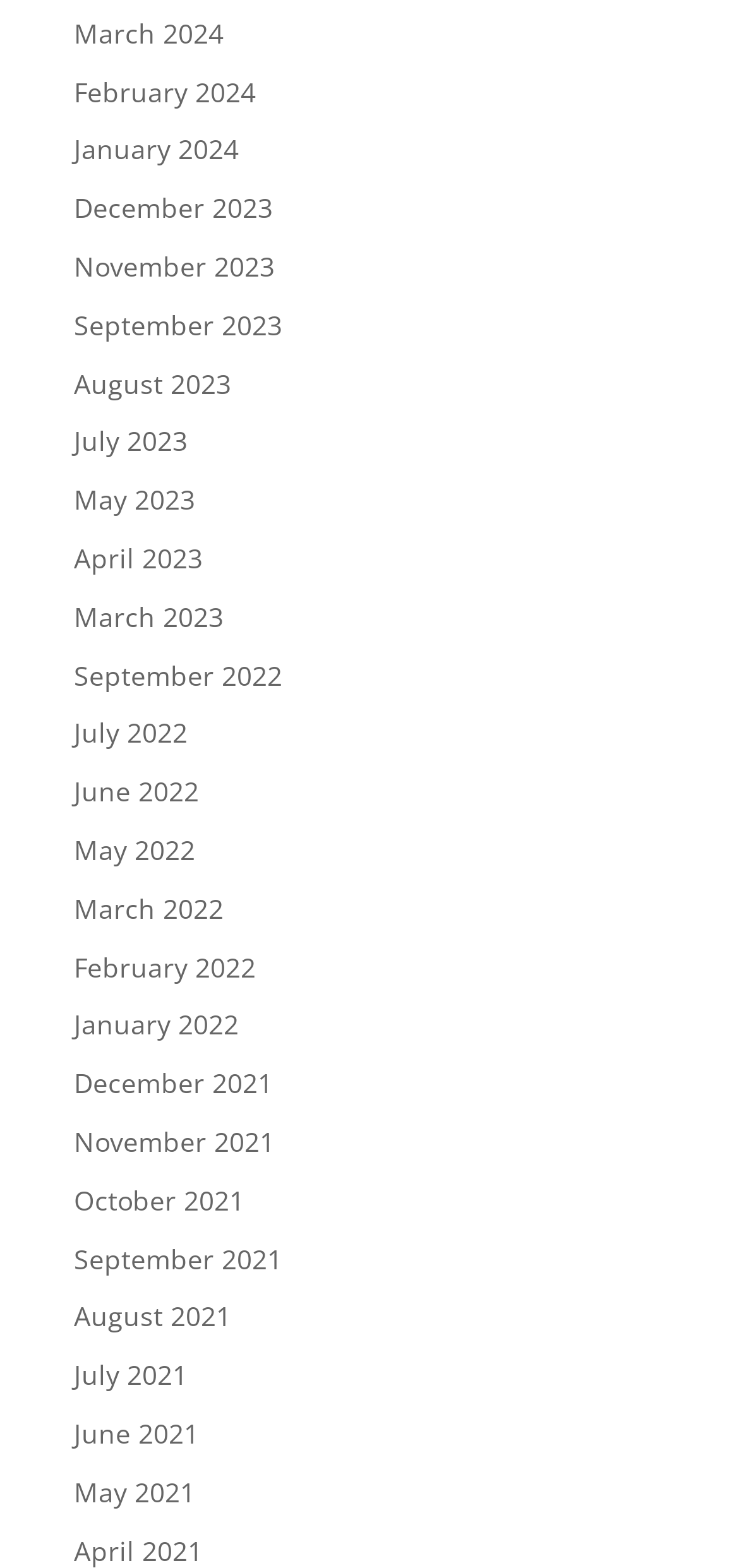How many links are there on the webpage?
Identify the answer in the screenshot and reply with a single word or phrase.

34